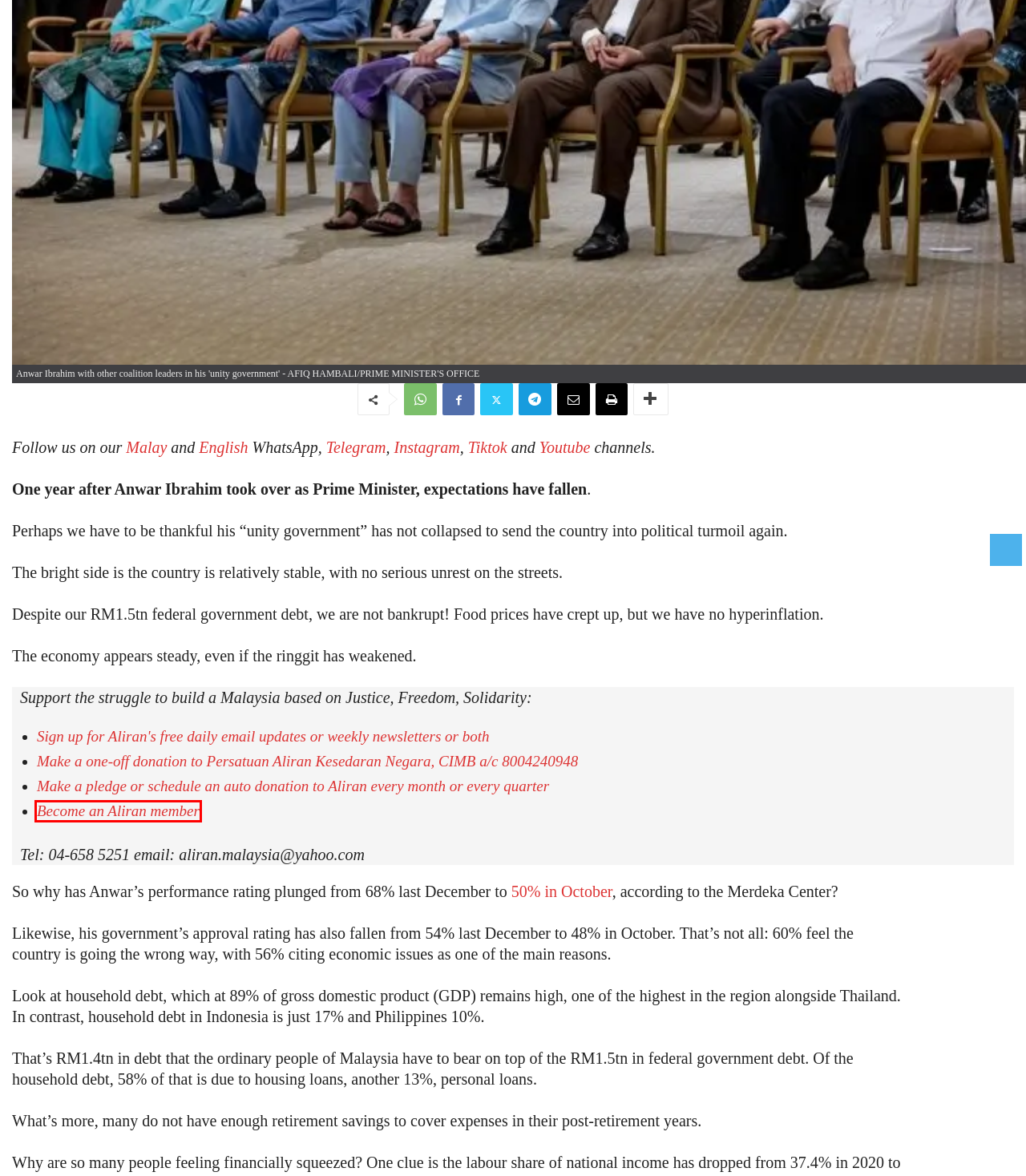Look at the screenshot of a webpage that includes a red bounding box around a UI element. Select the most appropriate webpage description that matches the page seen after clicking the highlighted element. Here are the candidates:
A. For Malaysia to heal and progress, May 13 needs proper closure - Aliran
B. Subscribe to our newsletters - Aliran
C. About us - Aliran
D. Menyegerakan pembaharuan: Sebuah kes untuk radikalisme pragmatik? - Aliran
E. TA Online Archives - Aliran
F. Malaysia News from ALIRAN
G. Donate - Aliran
H. Join us - Aliran

H